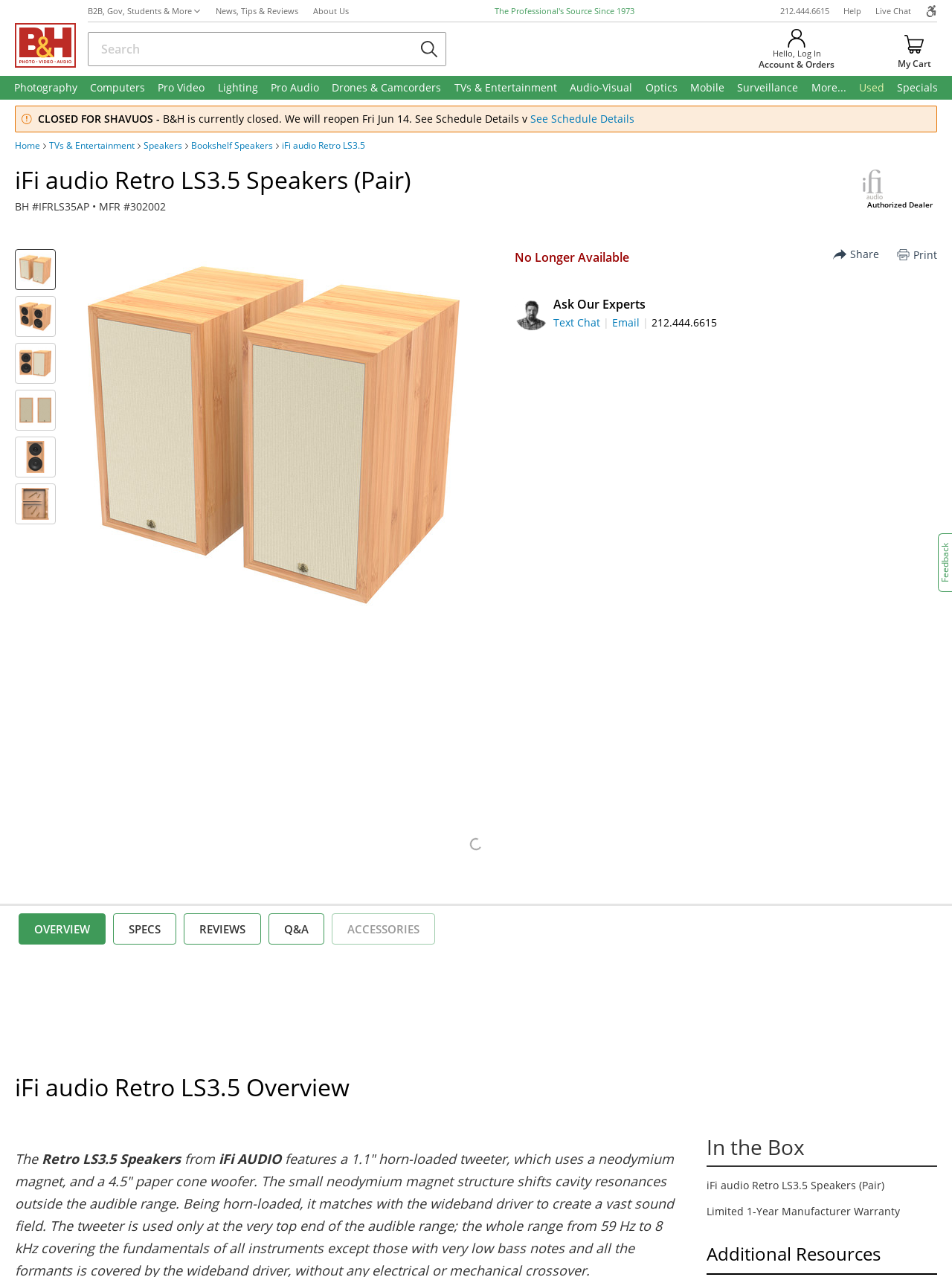What is the phone number for customer support? Observe the screenshot and provide a one-word or short phrase answer.

212.444.6615